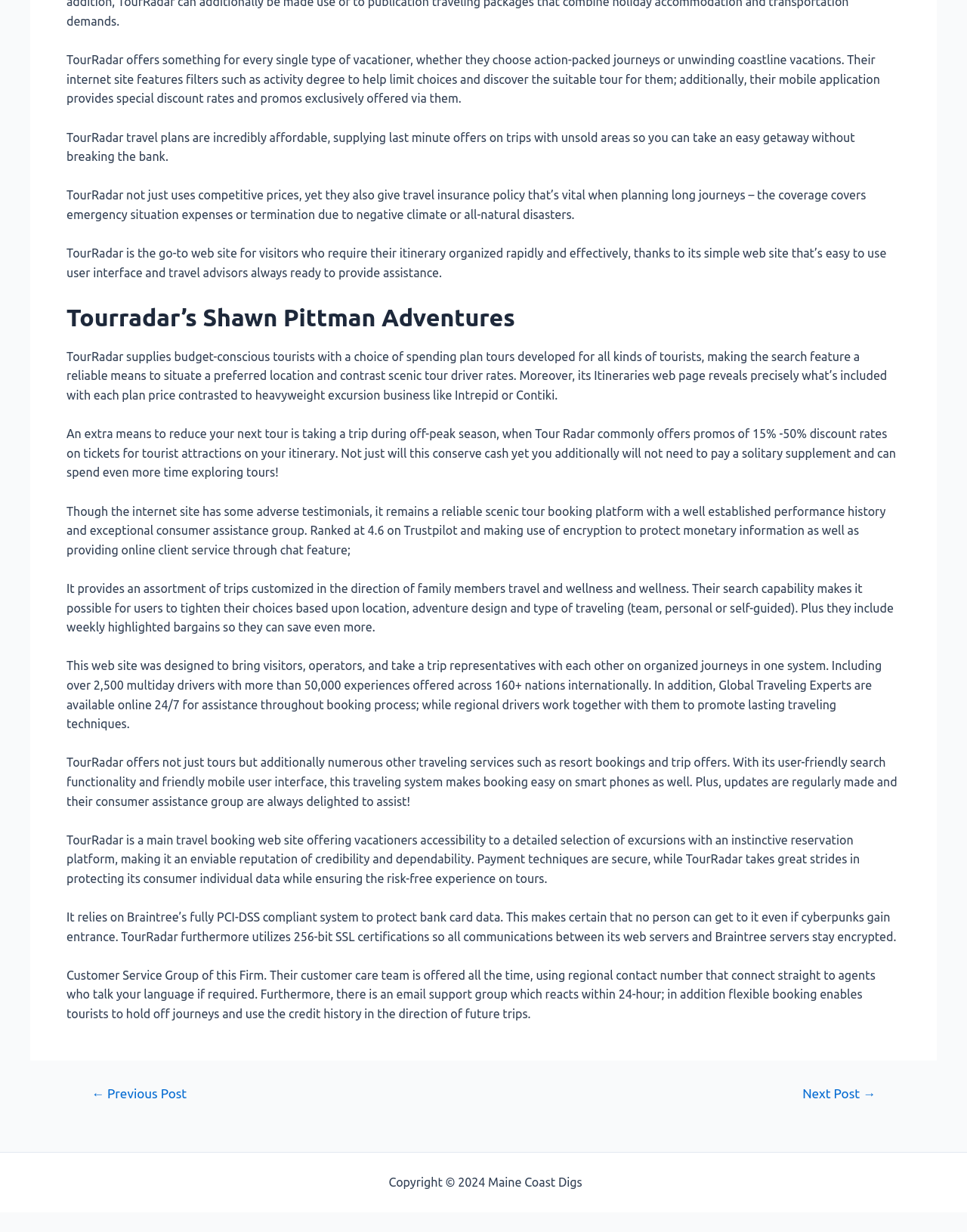Provide a short answer using a single word or phrase for the following question: 
What is the maximum discount offered by TourRadar during off-peak season?

50%